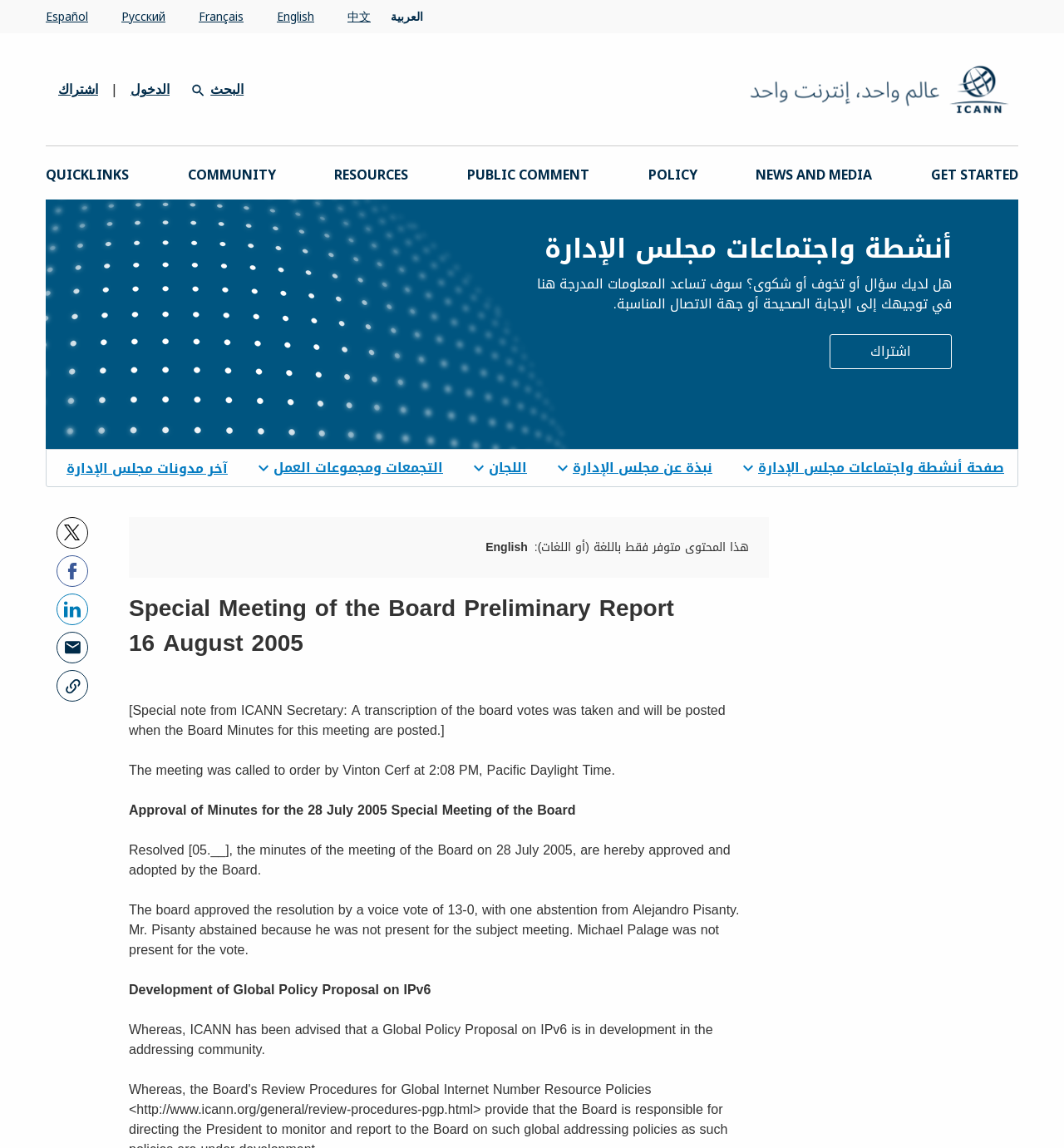What time was the meeting adjourned?
Answer the question with a single word or phrase, referring to the image.

4:22 PM